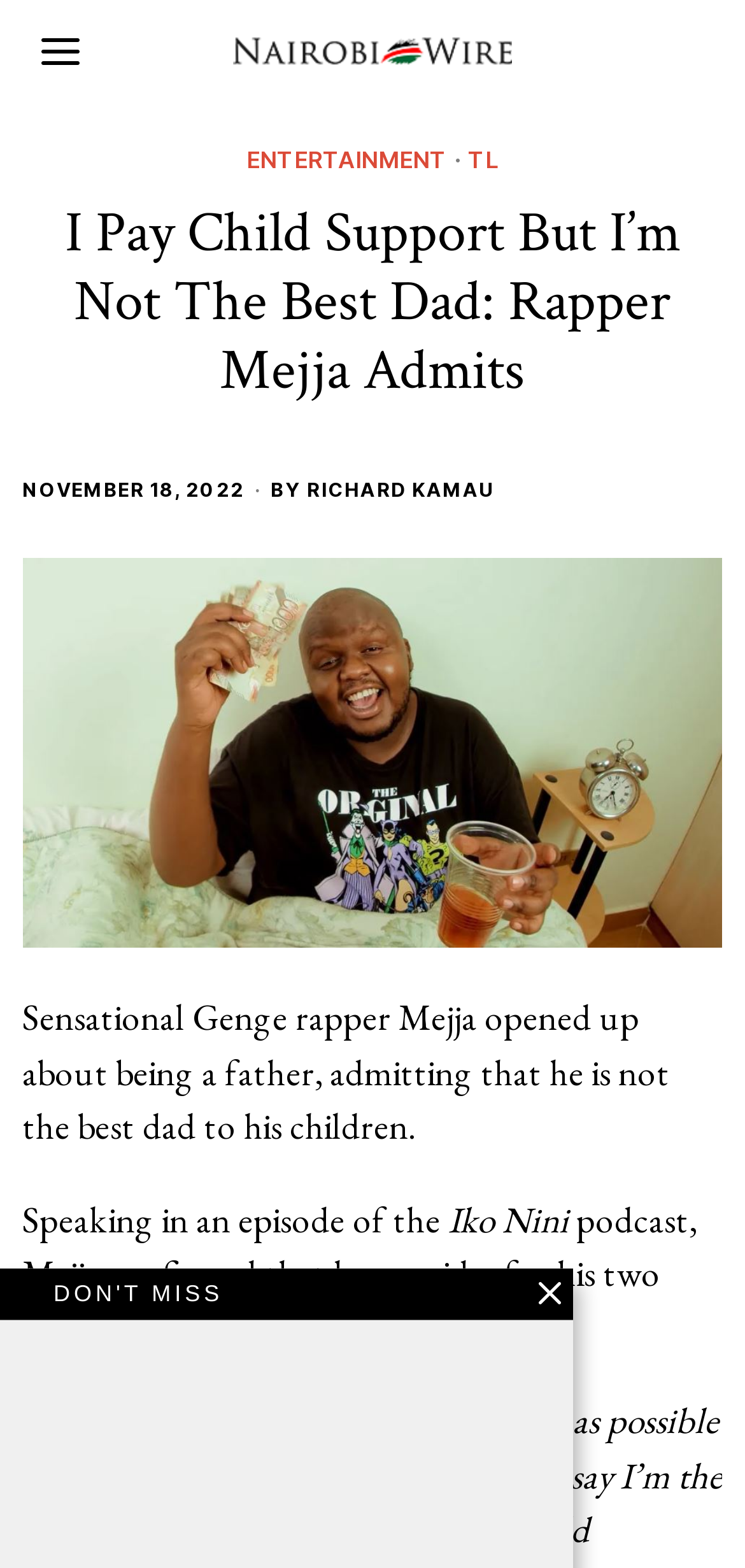Based on the image, give a detailed response to the question: What is the name of the podcast Mejja spoke on?

The webpage mentions that Mejja spoke in an episode of the Iko Nini podcast, which is the name of the podcast.